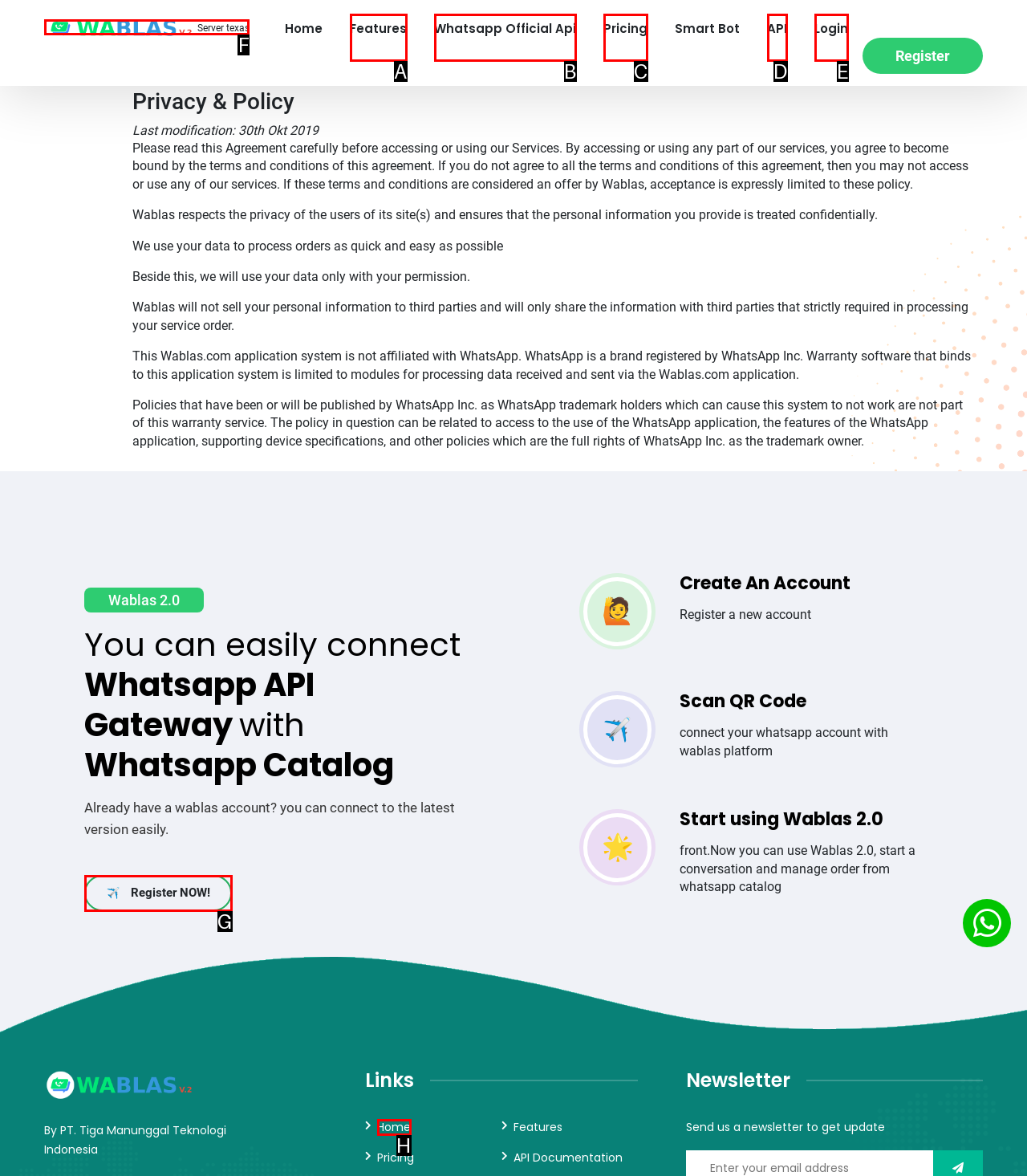Find the HTML element that matches the description: ✈️ Register NOW!
Respond with the corresponding letter from the choices provided.

G